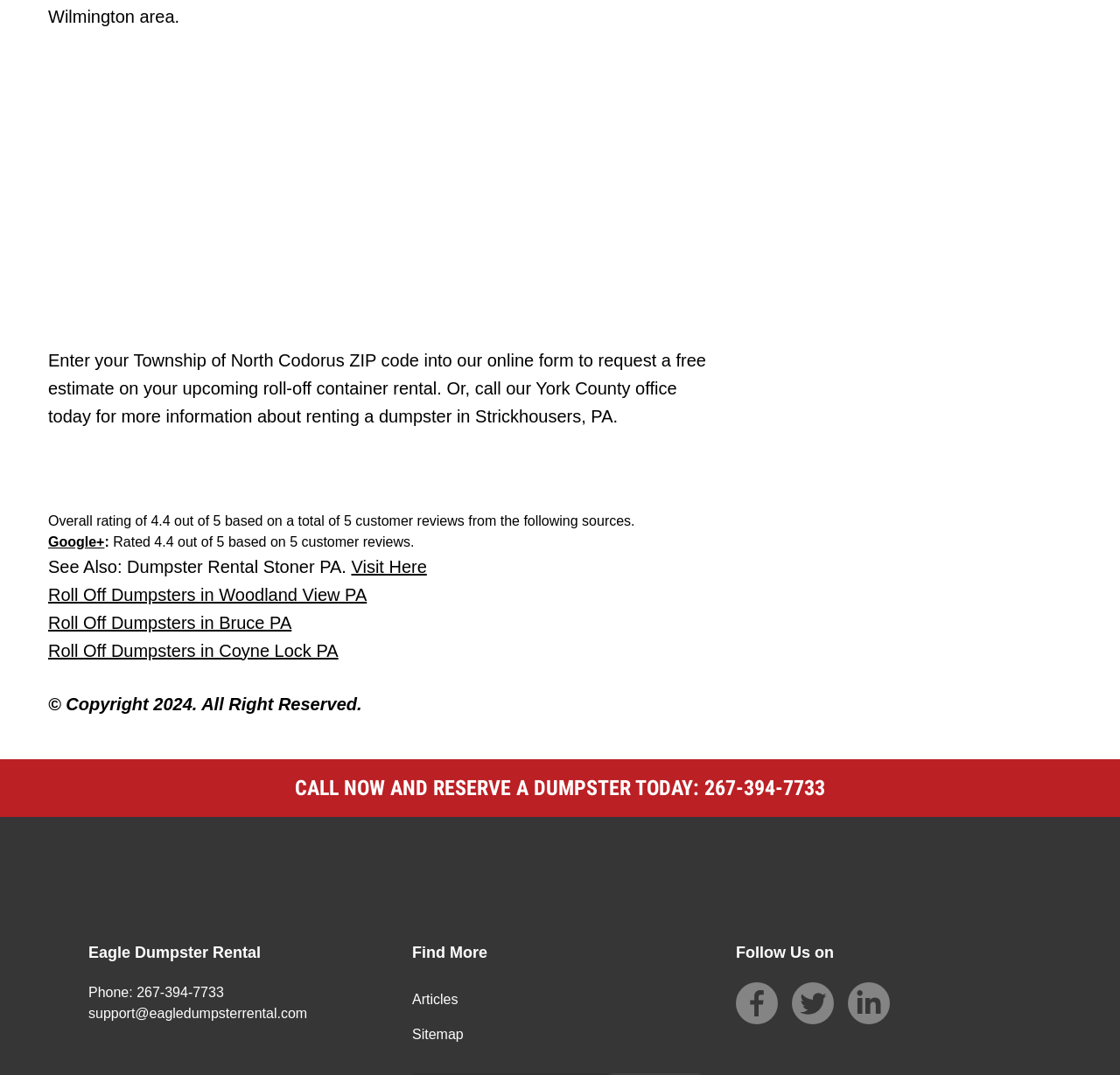What is the phone number to reserve a dumpster?
Give a one-word or short phrase answer based on the image.

267-394-7733